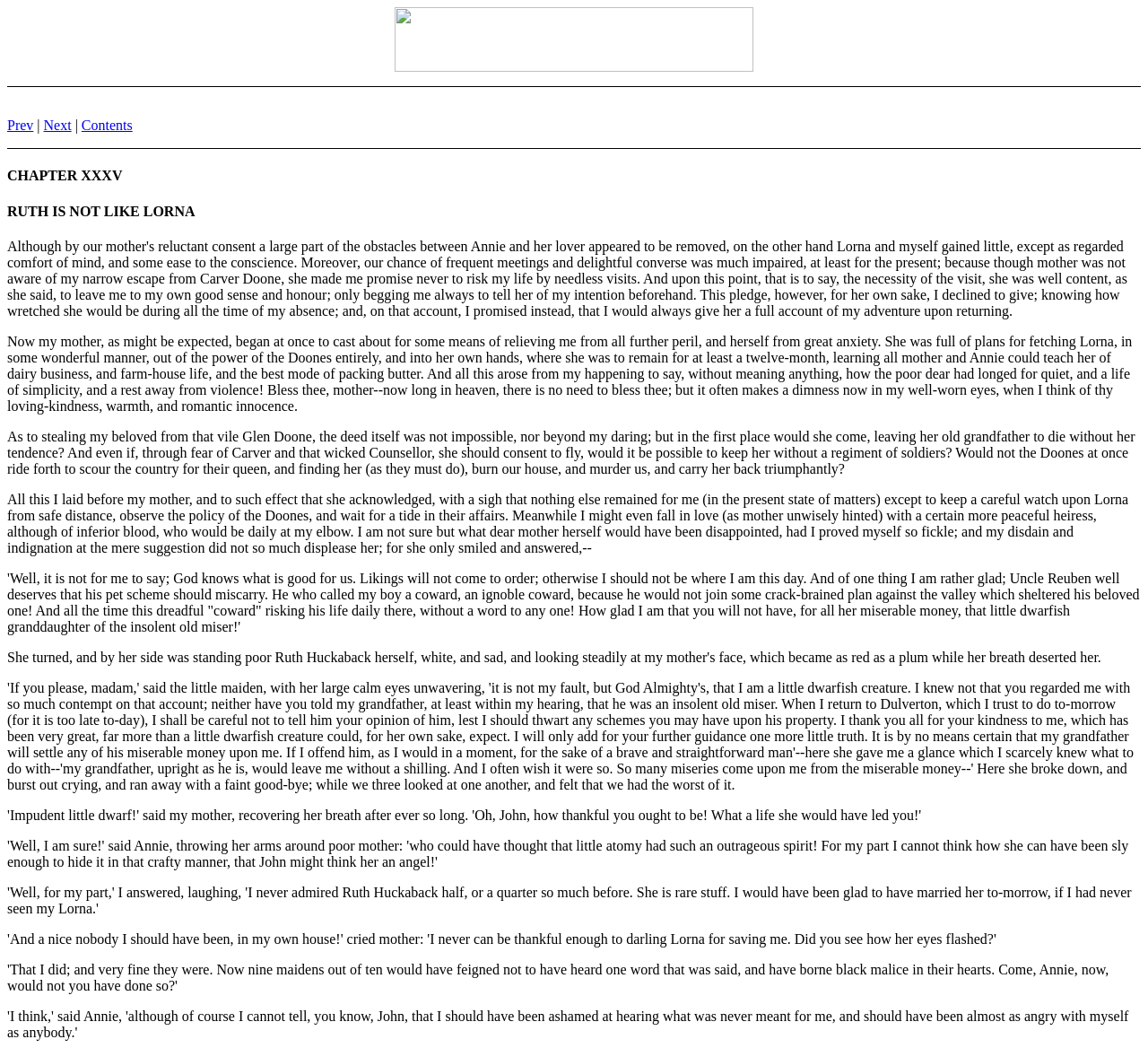Using the details from the image, please elaborate on the following question: What is the narrator's relationship with Lorna?

The narrator is in love with Lorna, as evidenced by the text which mentions the narrator's desire to protect her and keep her safe from the Doones.